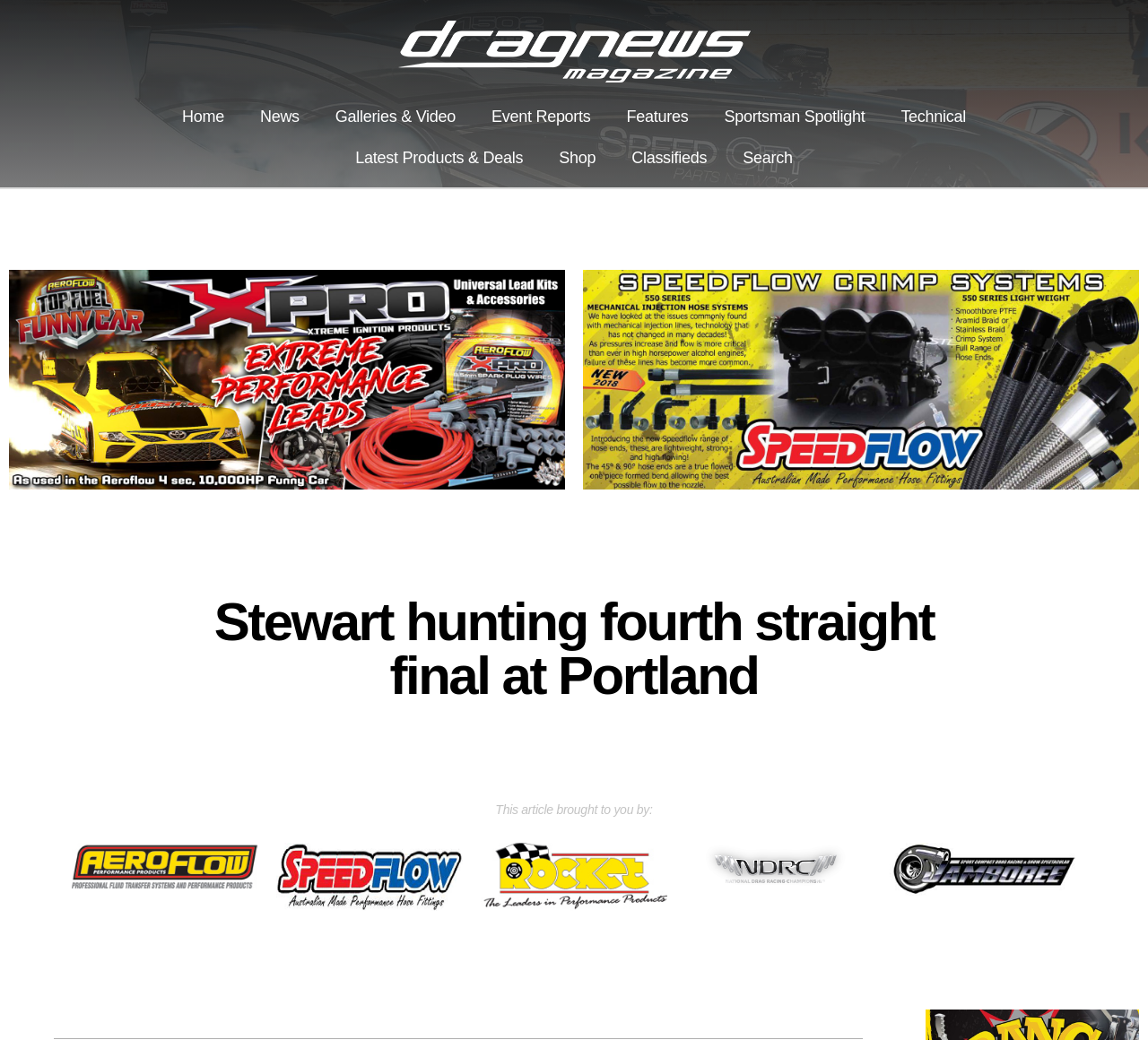What is the name of the racer mentioned in the article?
Kindly give a detailed and elaborate answer to the question.

The article mentions a Supercharged Outlaws racer who broke through for his first-ever ANDRA Christmas Tree at Mildura earlier this season. The name of this racer is Tim Stewart, which is mentioned in the article.